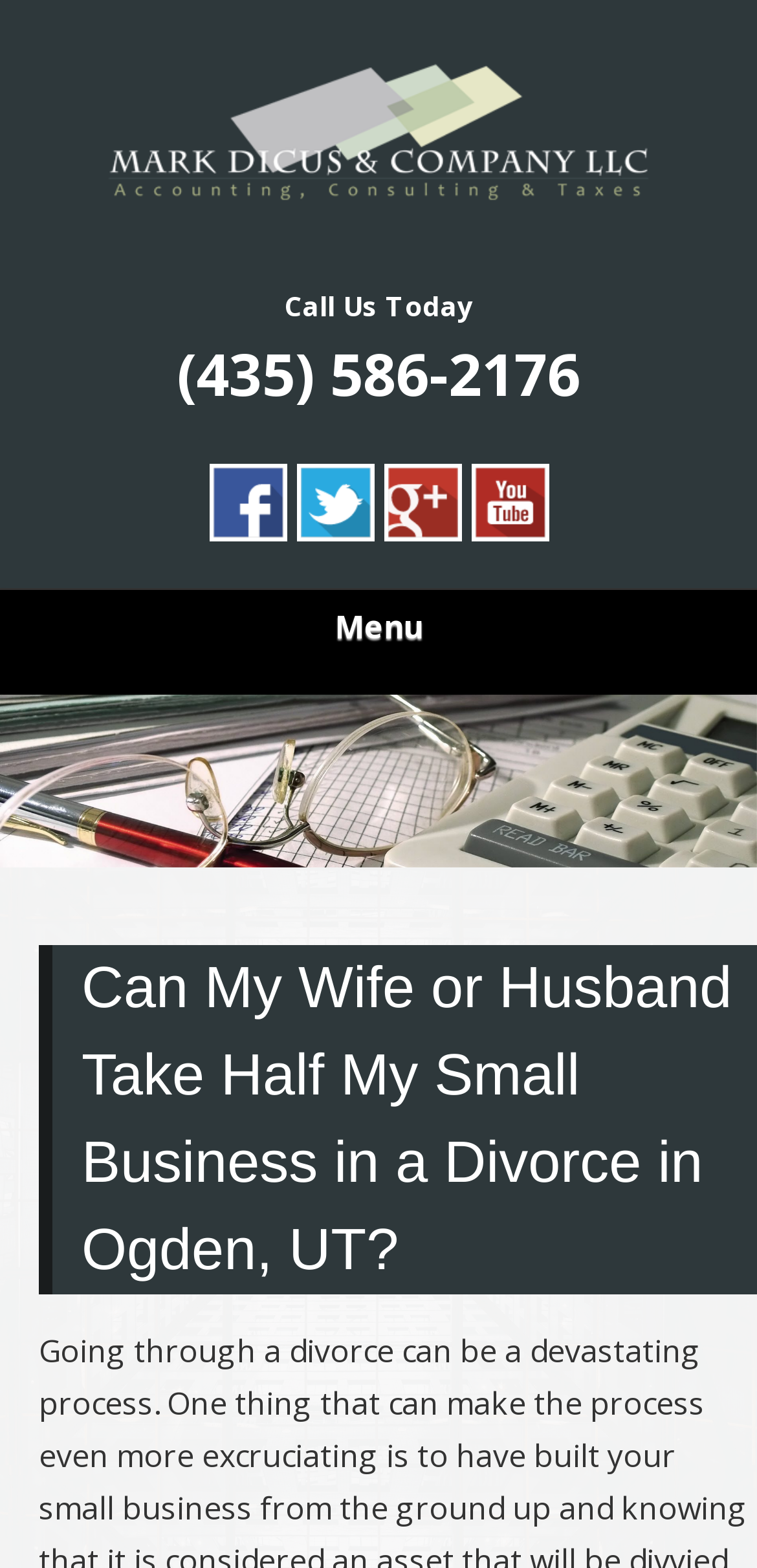Bounding box coordinates are specified in the format (top-left x, top-left y, bottom-right x, bottom-right y). All values are floating point numbers bounded between 0 and 1. Please provide the bounding box coordinate of the region this sentence describes: alt="Google +"

[0.506, 0.319, 0.609, 0.352]